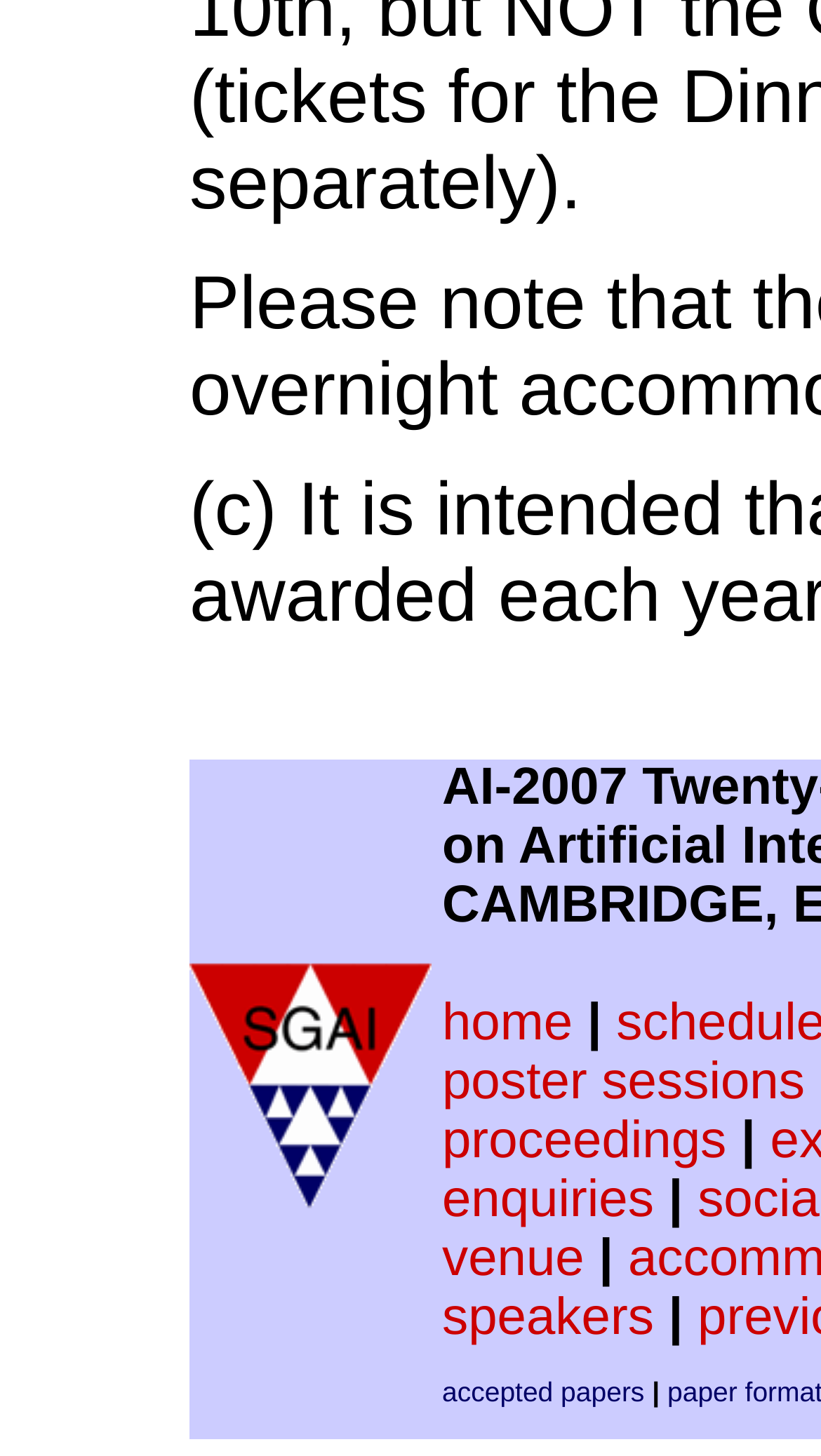How many links are in the gridcell?
Look at the image and answer with only one word or phrase.

9